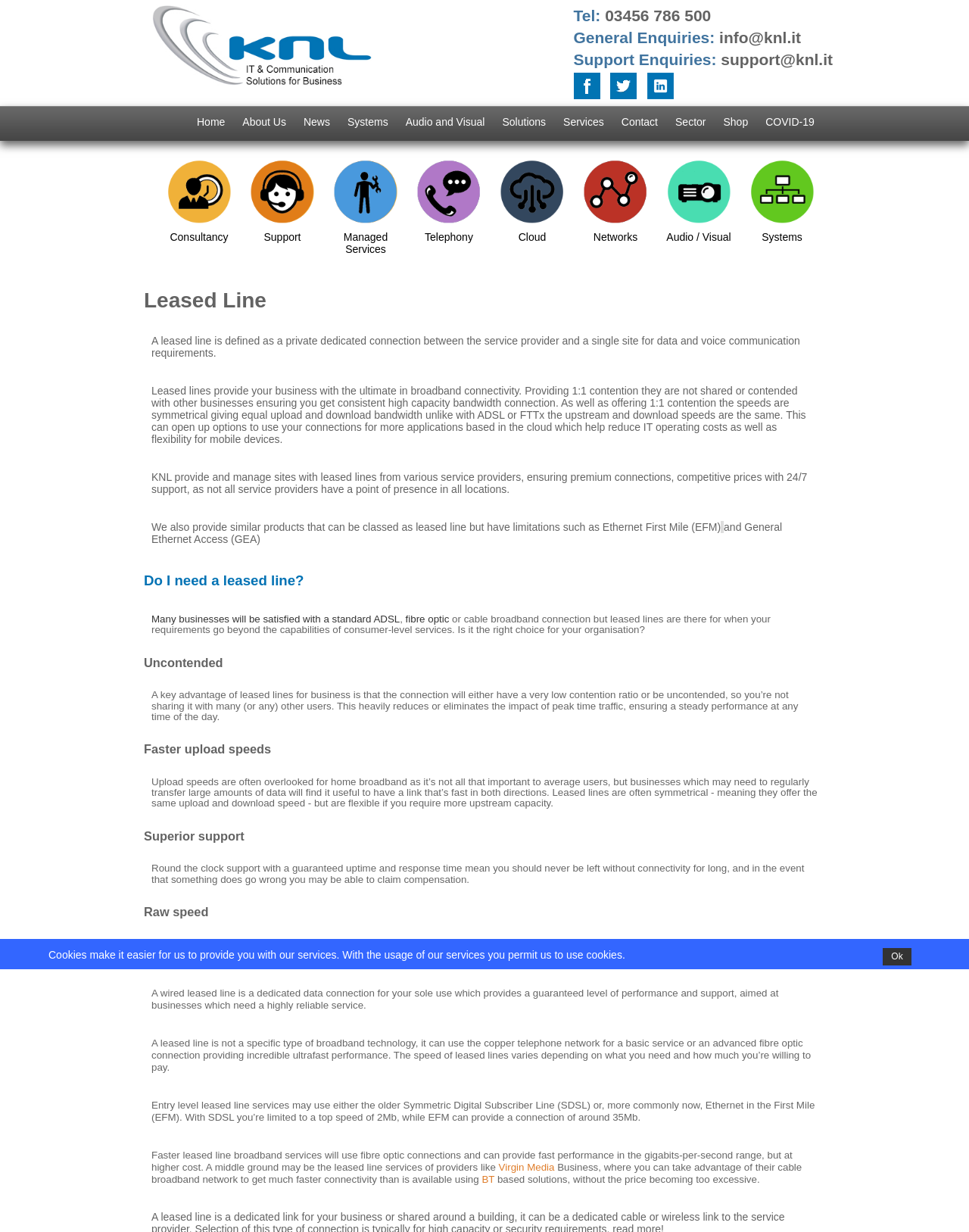Based on the image, please elaborate on the answer to the following question:
What is the benefit of uncontended connections?

I found the benefit of uncontended connections by reading the text under the 'Uncontended' heading, which says 'This heavily reduces or eliminates the impact of peak time traffic, ensuring a steady performance at any time of the day'.